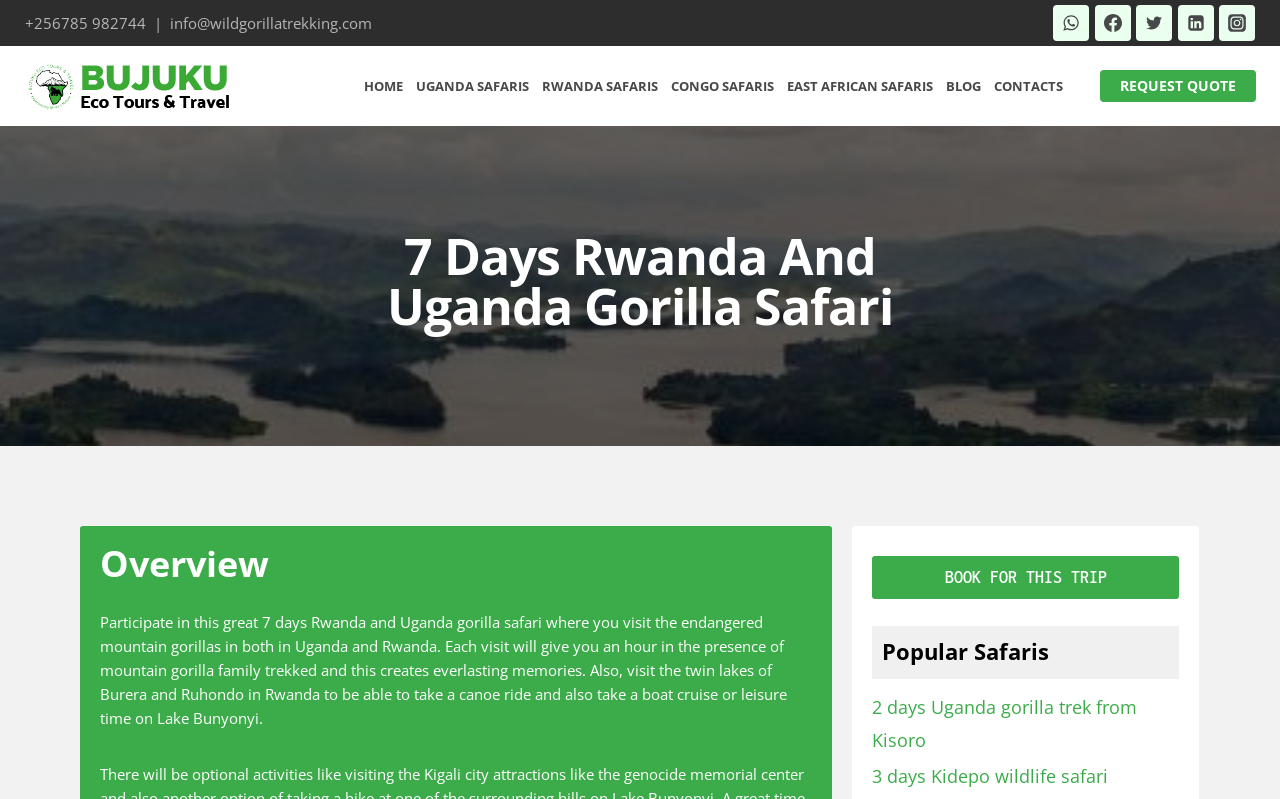Predict the bounding box of the UI element based on this description: "East African Safaris".

[0.61, 0.091, 0.734, 0.124]